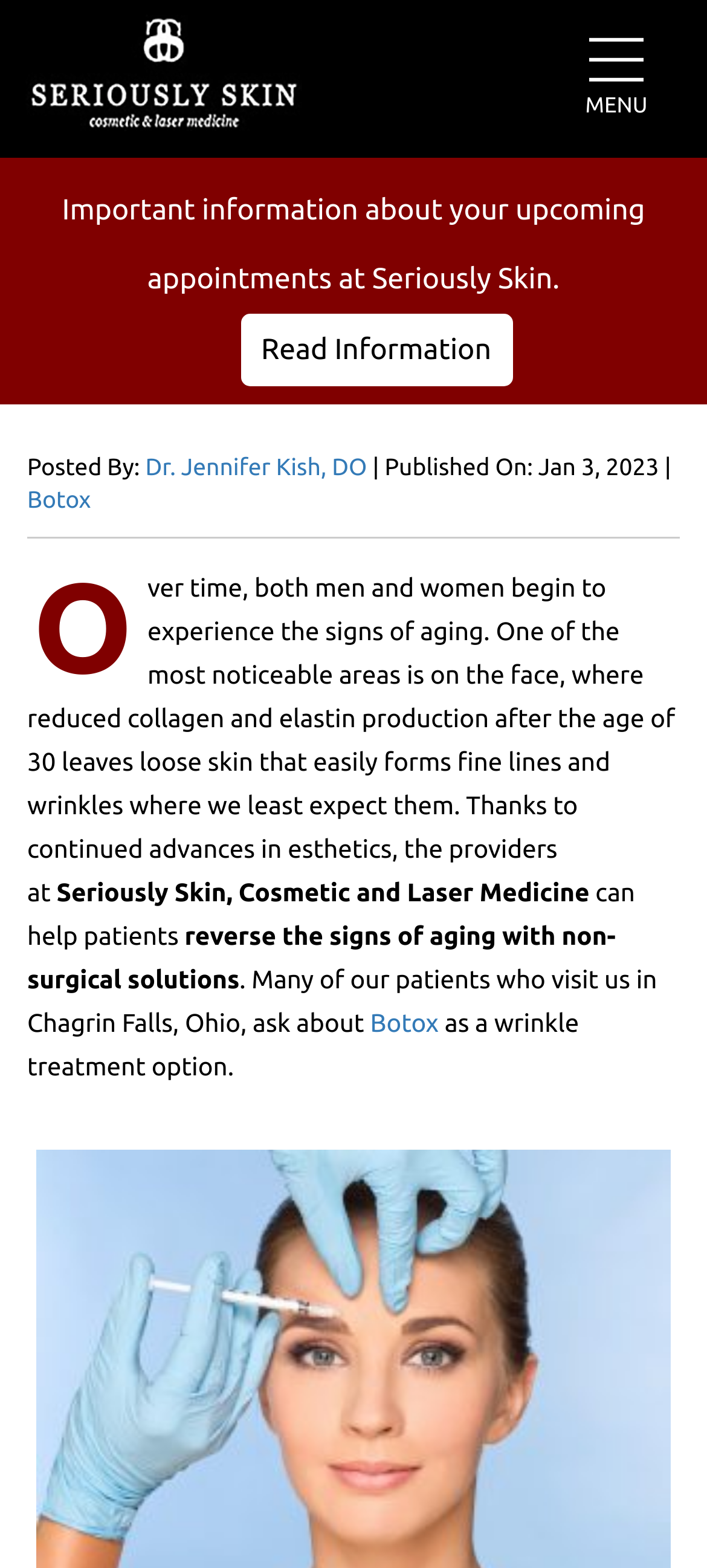Please identify the bounding box coordinates of the area that needs to be clicked to follow this instruction: "Learn about the doctor".

[0.0, 0.059, 0.8, 0.117]